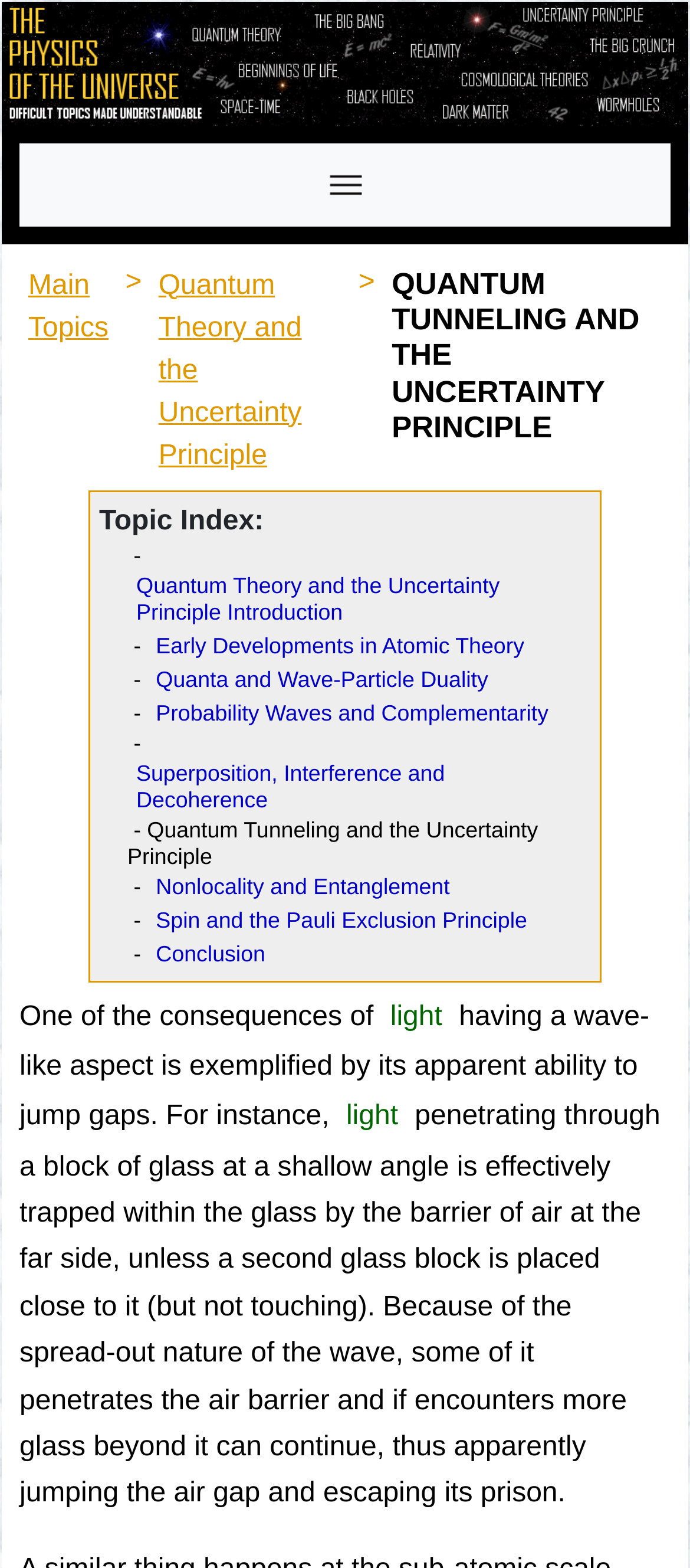Answer in one word or a short phrase: 
What is the main topic of this webpage?

Quantum Tunneling